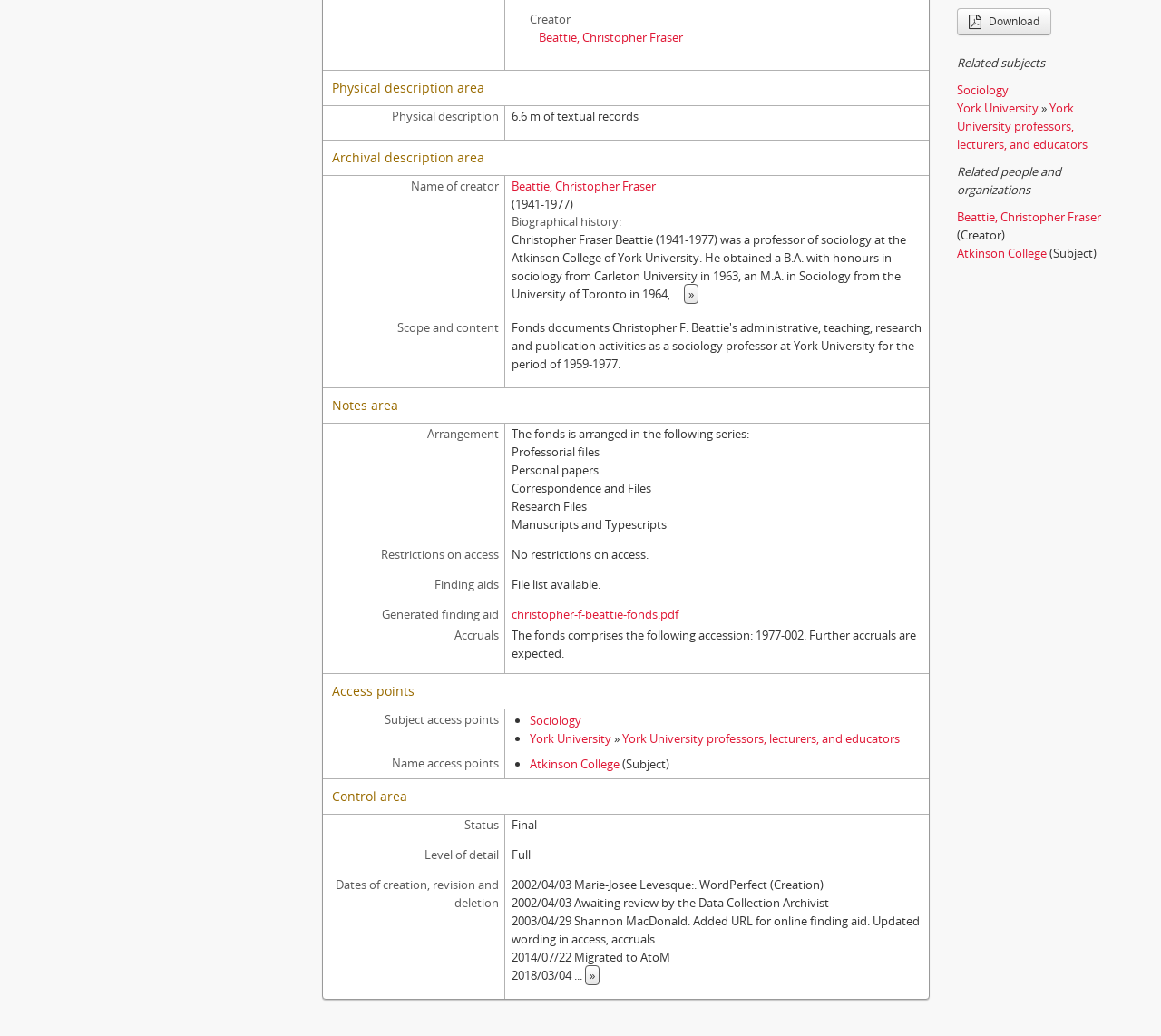Given the element description Atkinson College, predict the bounding box coordinates for the UI element in the webpage screenshot. The format should be (top-left x, top-left y, bottom-right x, bottom-right y), and the values should be between 0 and 1.

[0.824, 0.236, 0.902, 0.252]